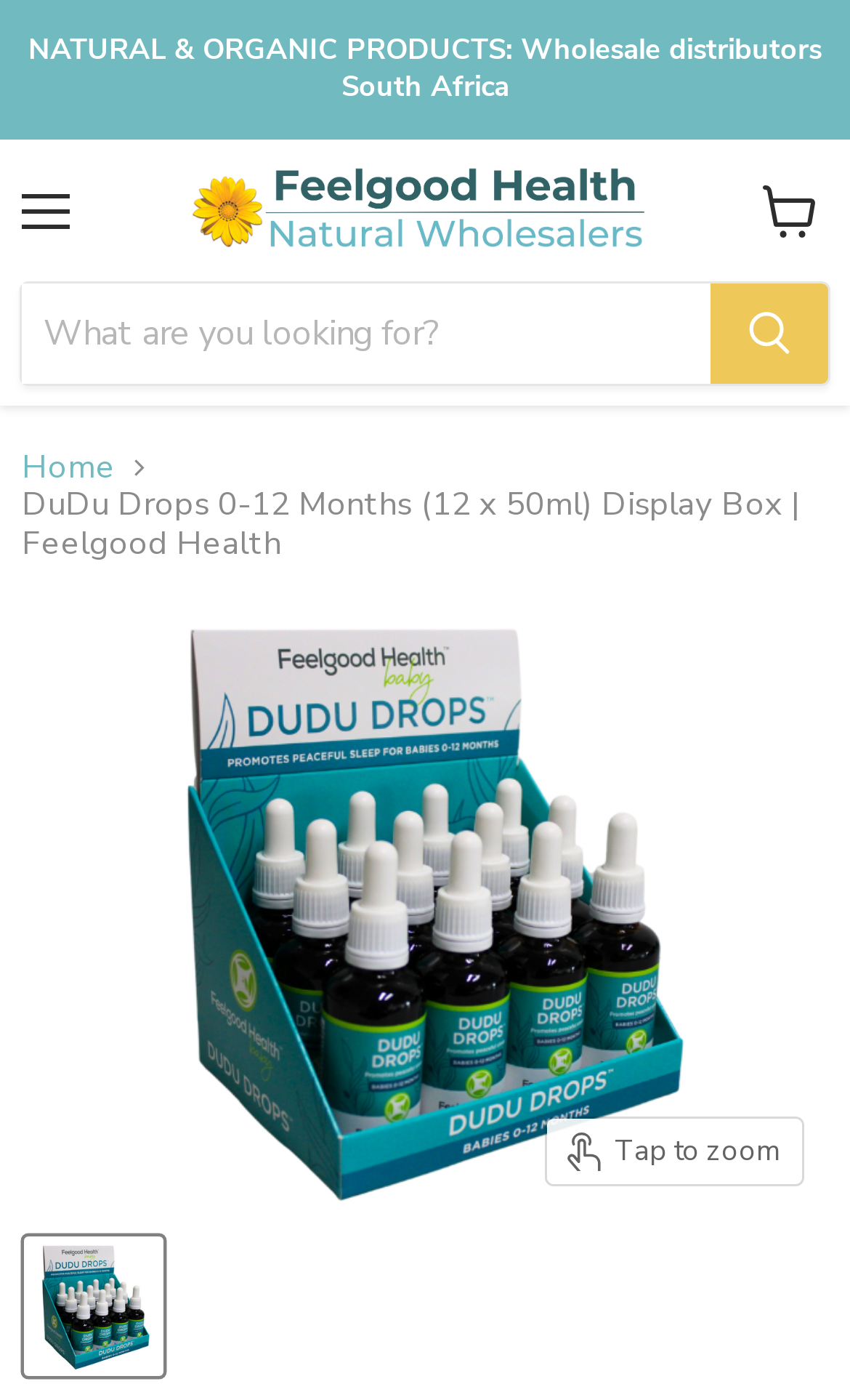Examine the image and give a thorough answer to the following question:
What is the function of the 'Tap to zoom' button?

The 'Tap to zoom' button is located next to the image of the product, and it has a popup menu. This suggests that the function of the button is to allow users to zoom in on the image of the product to get a closer look.